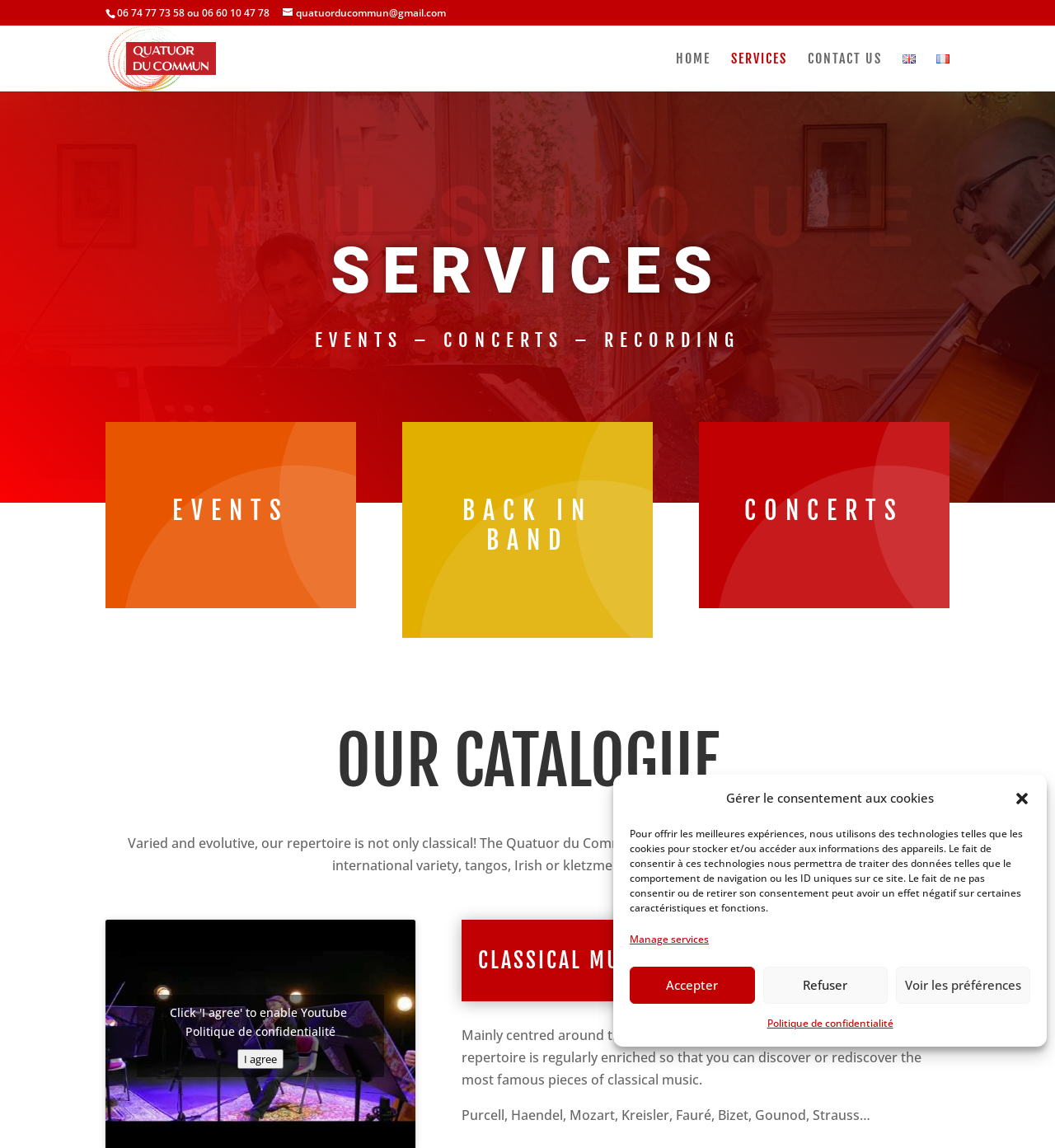Locate the bounding box coordinates of the element to click to perform the following action: 'Go to EDM NEWS'. The coordinates should be given as four float values between 0 and 1, in the form of [left, top, right, bottom].

None